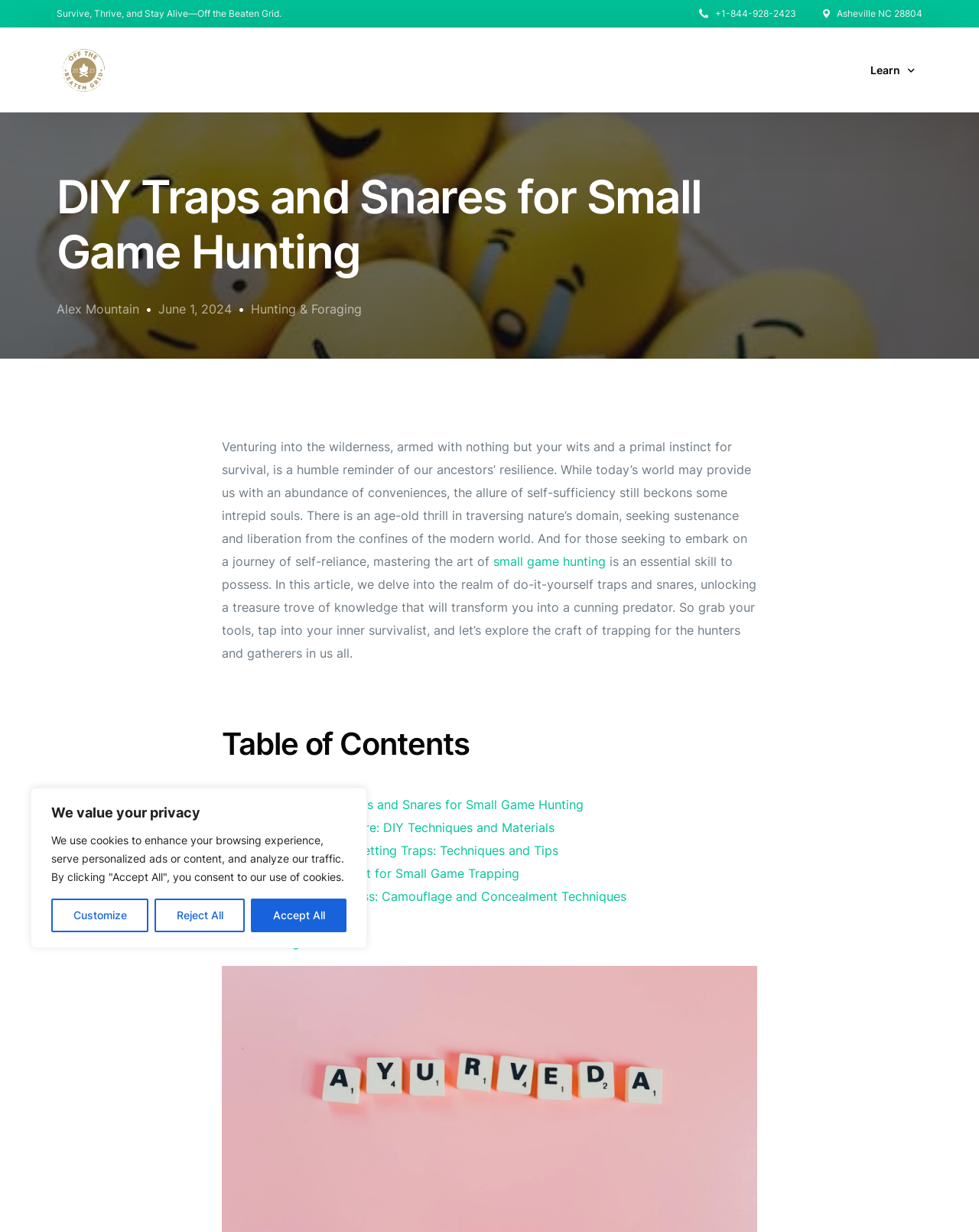What is the author's name?
Kindly answer the question with as much detail as you can.

The author's name is 'Alex Mountain', which is mentioned below the heading 'DIY Traps and Snares for Small Game Hunting' and is likely the person who wrote the article.